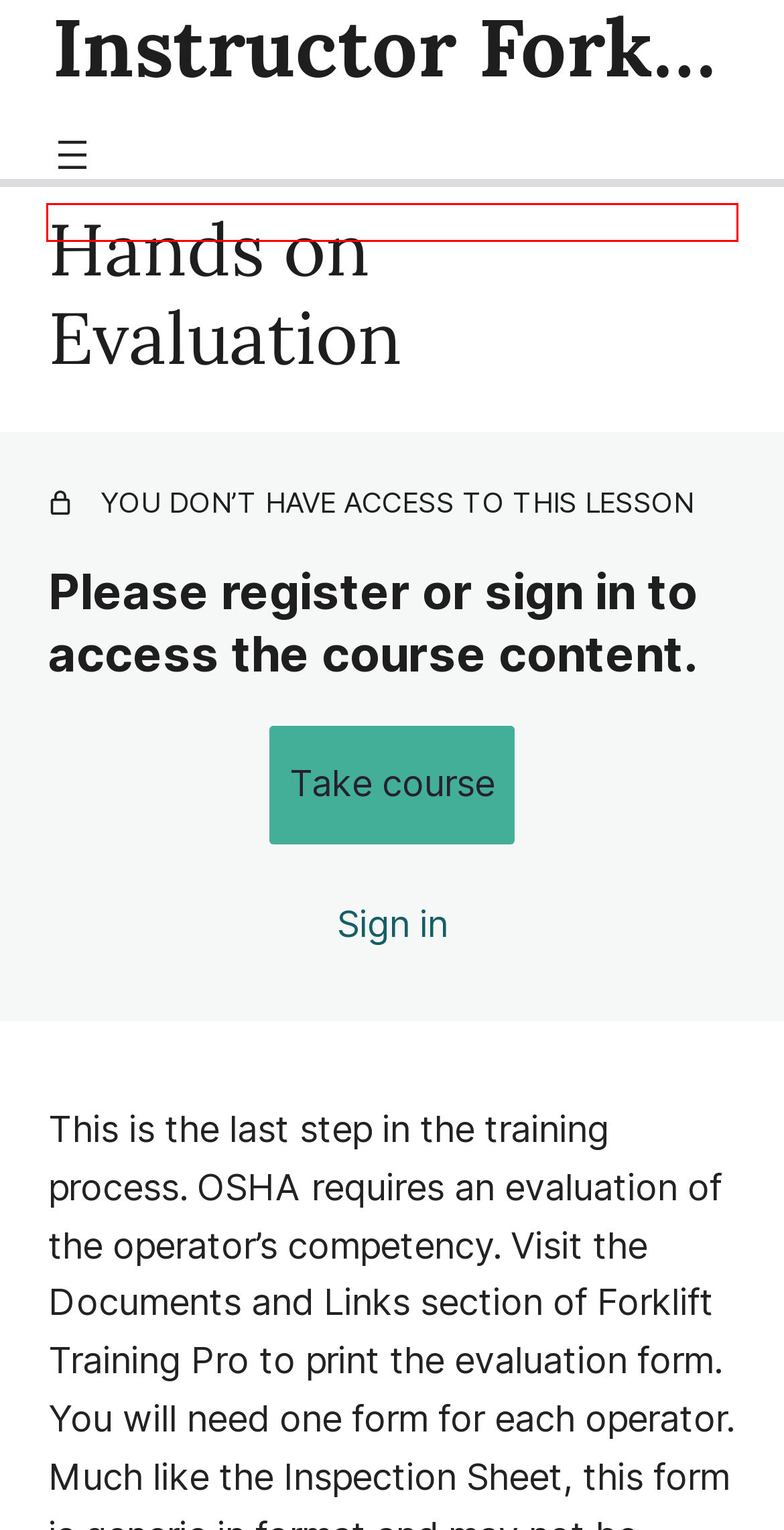Given a screenshot of a webpage with a red bounding box around a UI element, please identify the most appropriate webpage description that matches the new webpage after you click on the element. Here are the candidates:
A. Vehicle Inspection and Maintenance - Breeze In
B. Knowing the Equipment - Breeze In
C. Instructor Forklift Safety Manual - Breeze In
D. Operating Procedures - Breeze In
E. Safety Equipment - Breeze In
F. Stability of a Forklift - Breeze In
G. Practical Training - Breeze In
H. Introduction - Breeze In

H